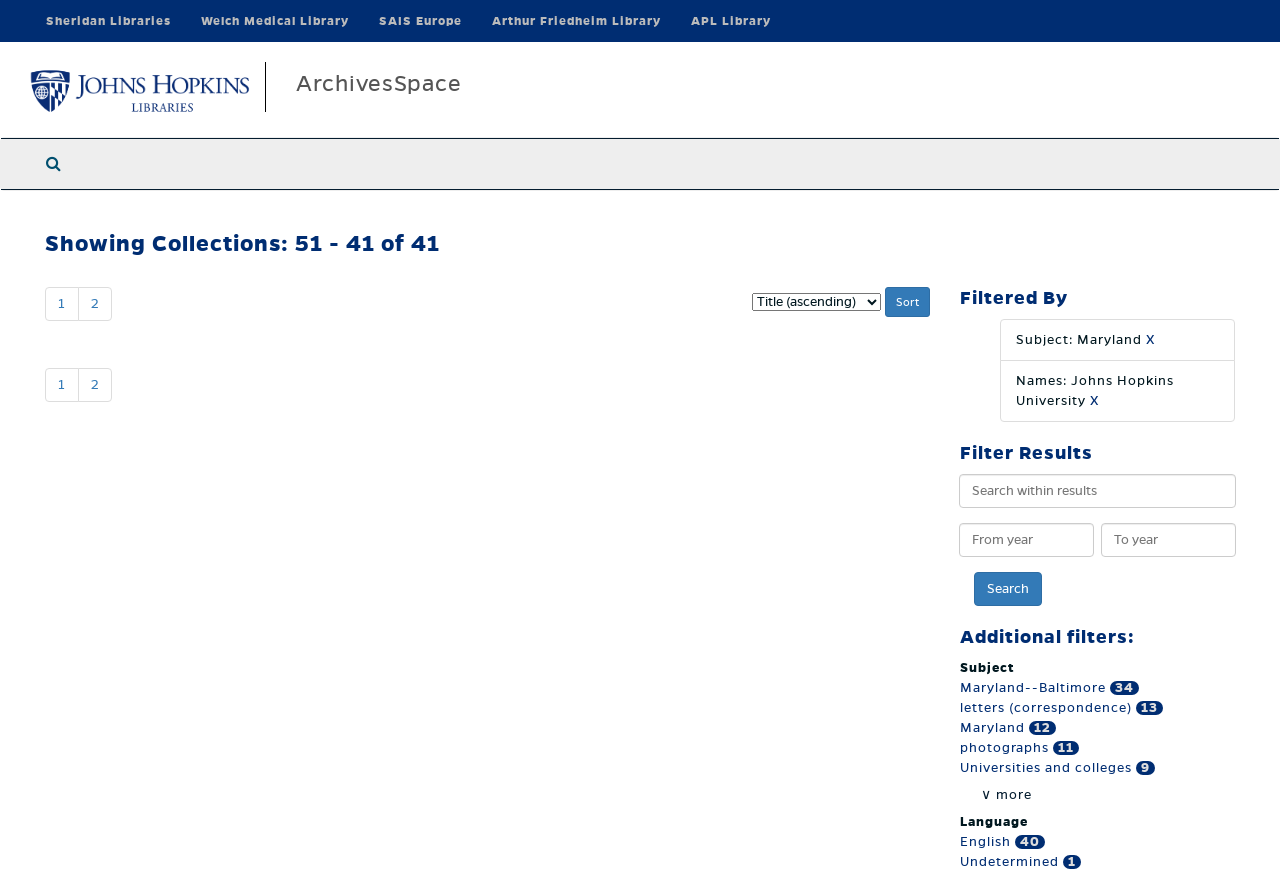What is the default sort order?
Please answer the question as detailed as possible based on the image.

The default sort order is not explicitly stated on the page. However, the 'Sort by:' dropdown menu suggests that the user can change the sort order, but the default order is not specified.